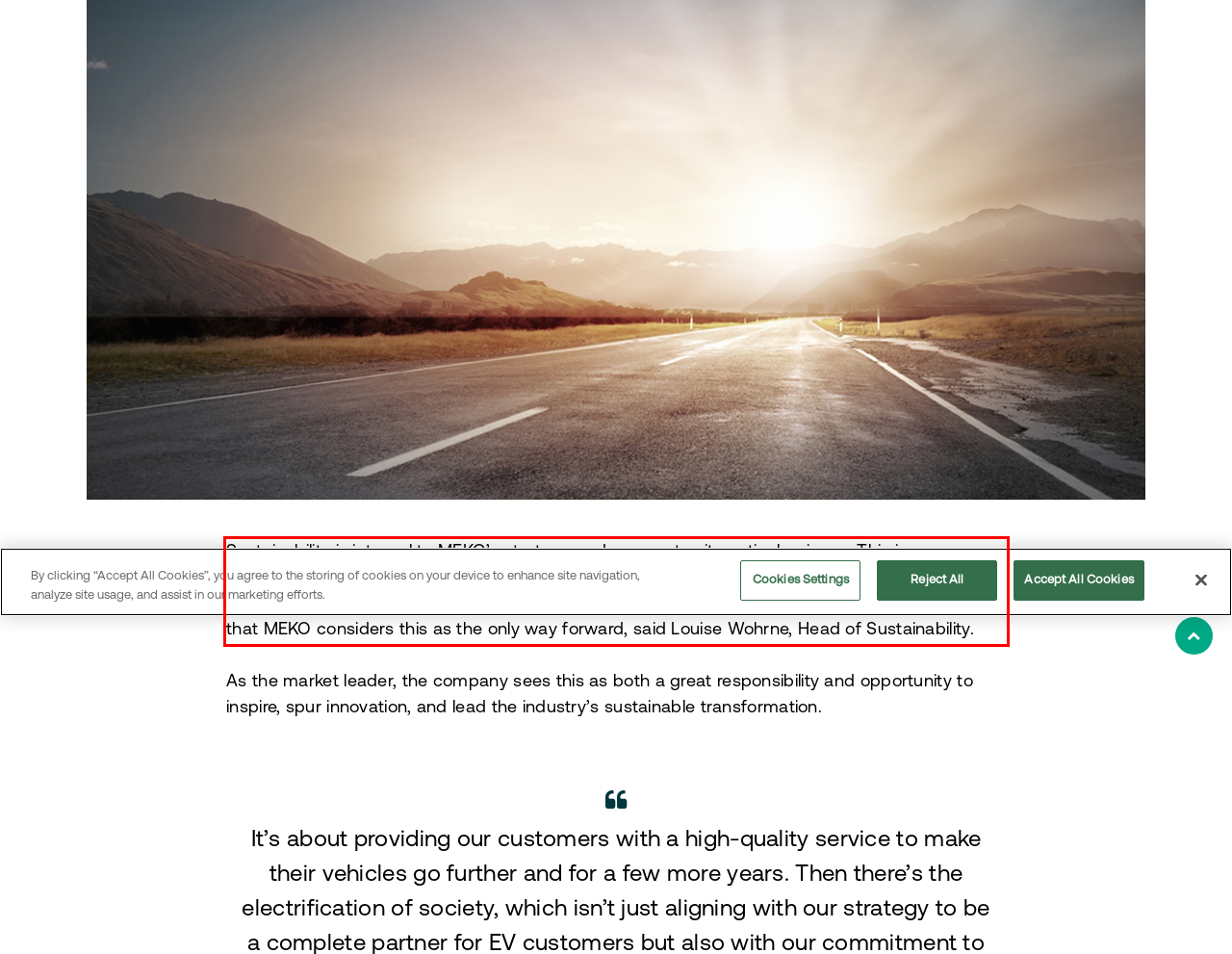Given the screenshot of the webpage, identify the red bounding box, and recognize the text content inside that red bounding box.

Sustainability is integral to MEKO’s strategy and permeates its entire business. This is, on one hand, linked to making a positive impact on society by devising solutions to global challenges. On the other, increasing sustainability demands from stakeholders and more strict legislation mean that MEKO considers this as the only way forward, said Louise Wohrne, Head of Sustainability.